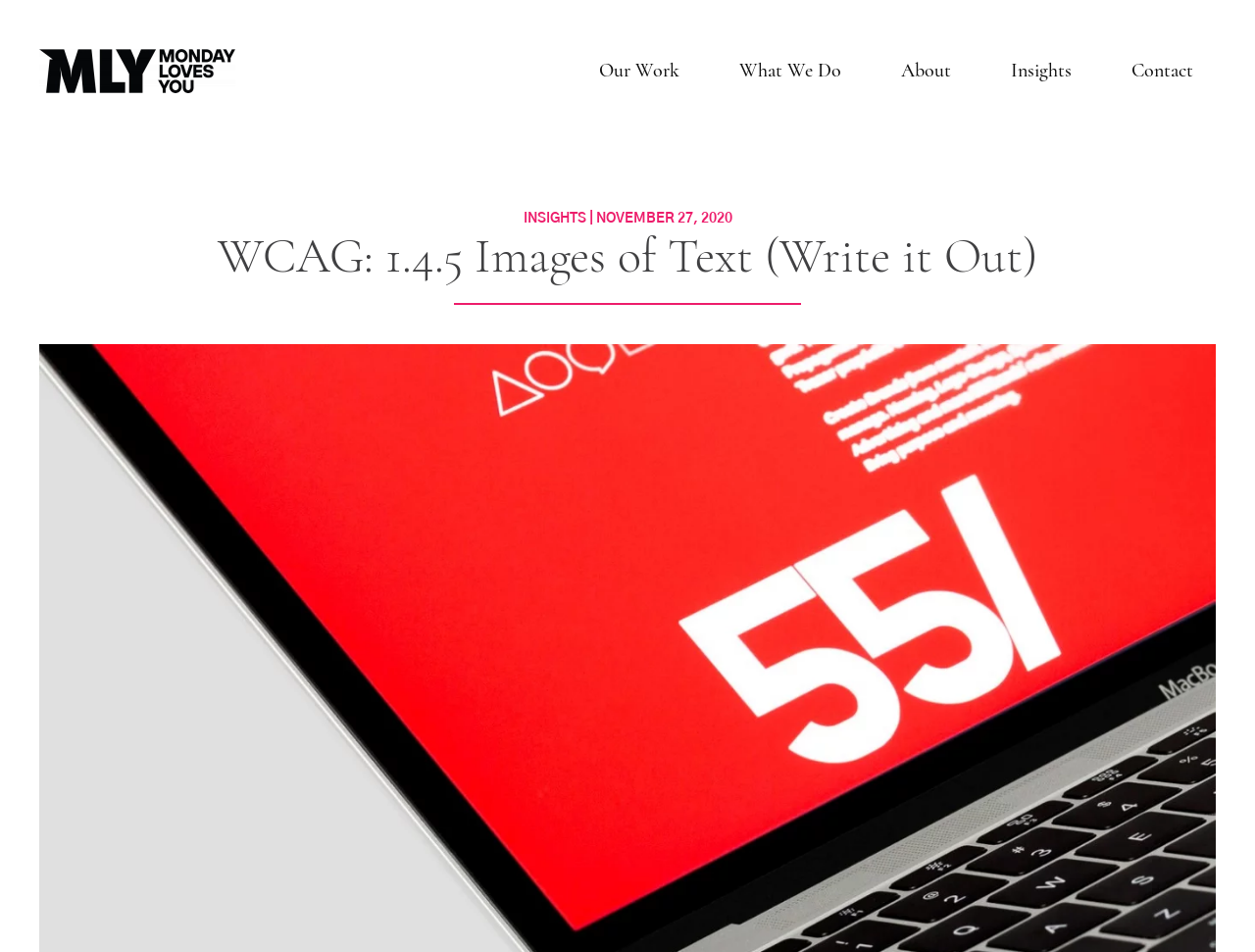What is the topic of the webpage?
Based on the screenshot, give a detailed explanation to answer the question.

I found this information in the heading 'WCAG: 1.4.5 Images of Text (Write it Out)' which suggests that the webpage is discussing a specific topic related to accessibility guidelines.